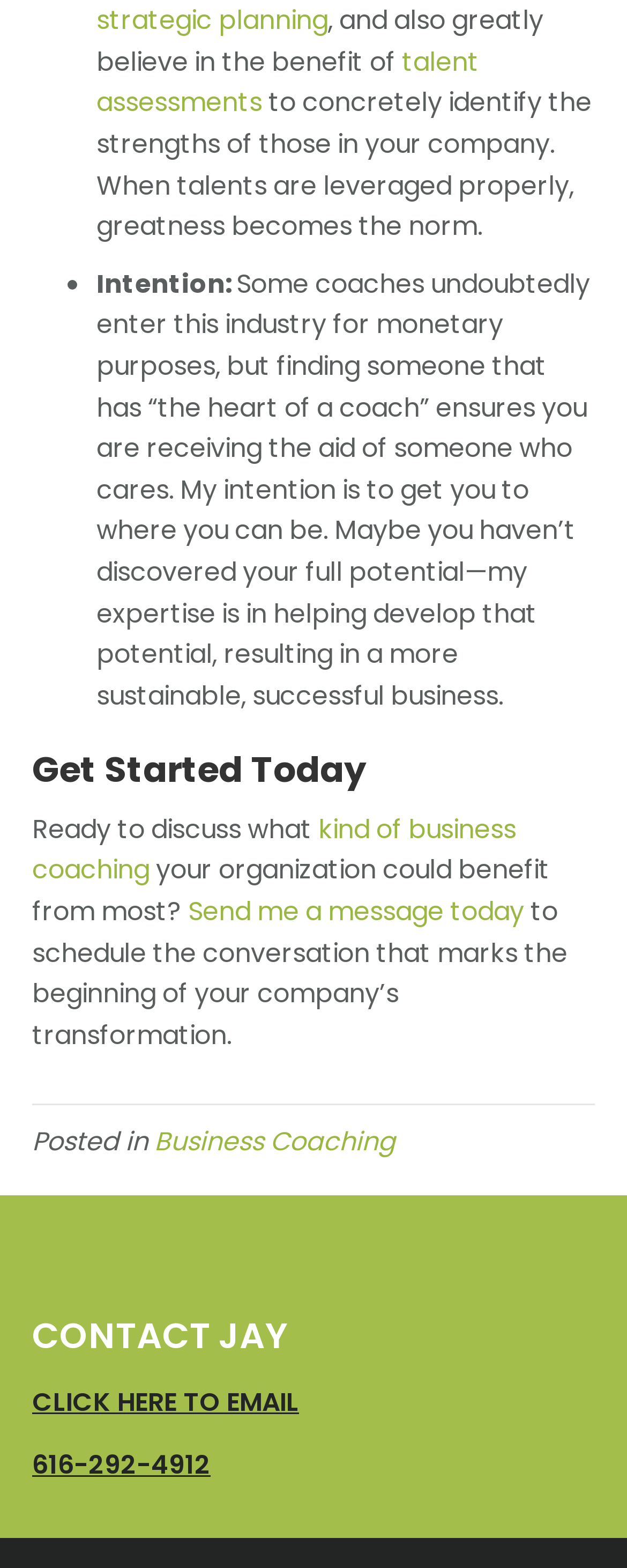Using the webpage screenshot and the element description 616-292-4912, determine the bounding box coordinates. Specify the coordinates in the format (top-left x, top-left y, bottom-right x, bottom-right y) with values ranging from 0 to 1.

[0.051, 0.922, 0.336, 0.946]